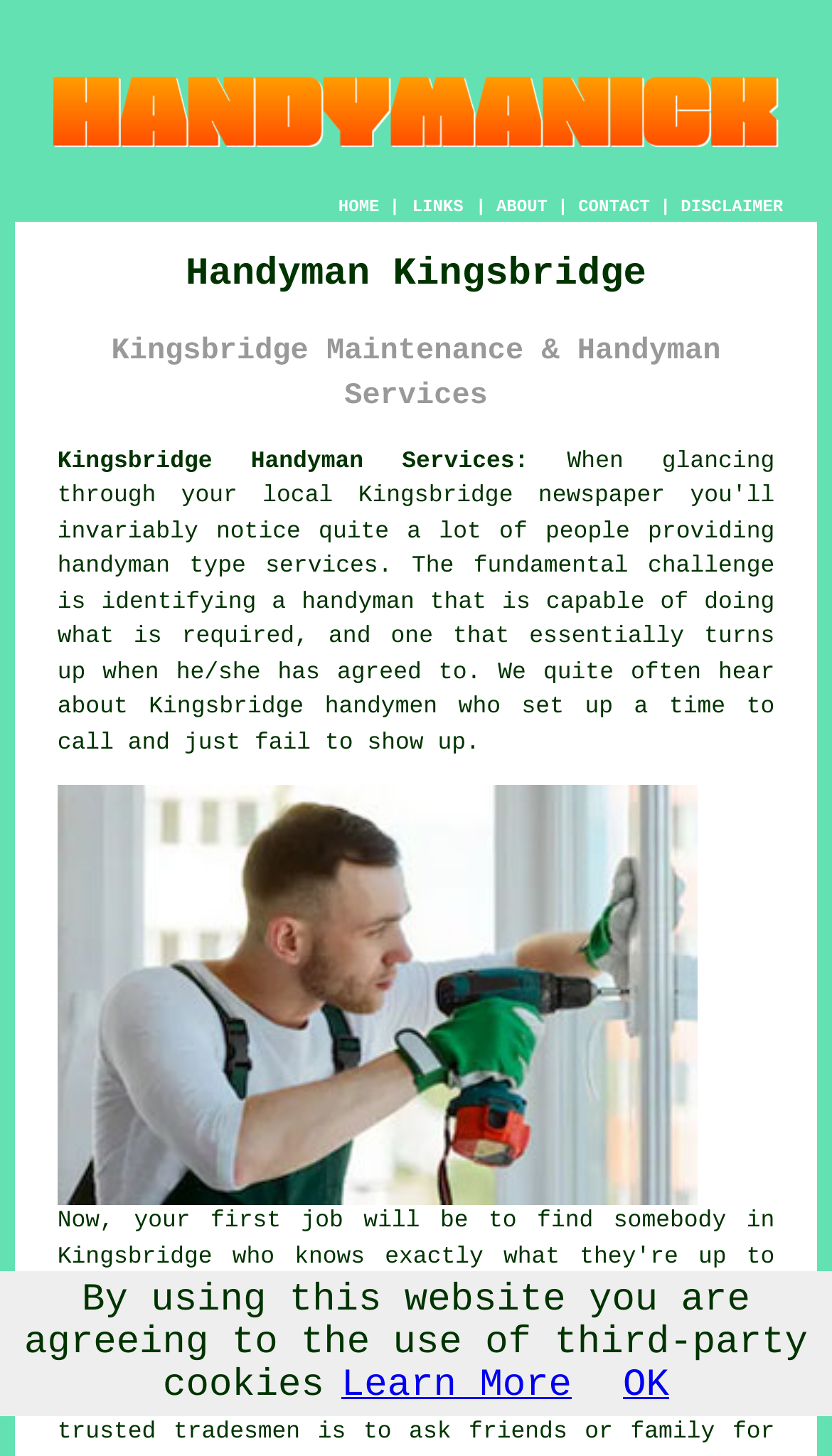Kindly determine the bounding box coordinates for the area that needs to be clicked to execute this instruction: "Click the HOME link".

[0.407, 0.136, 0.456, 0.149]